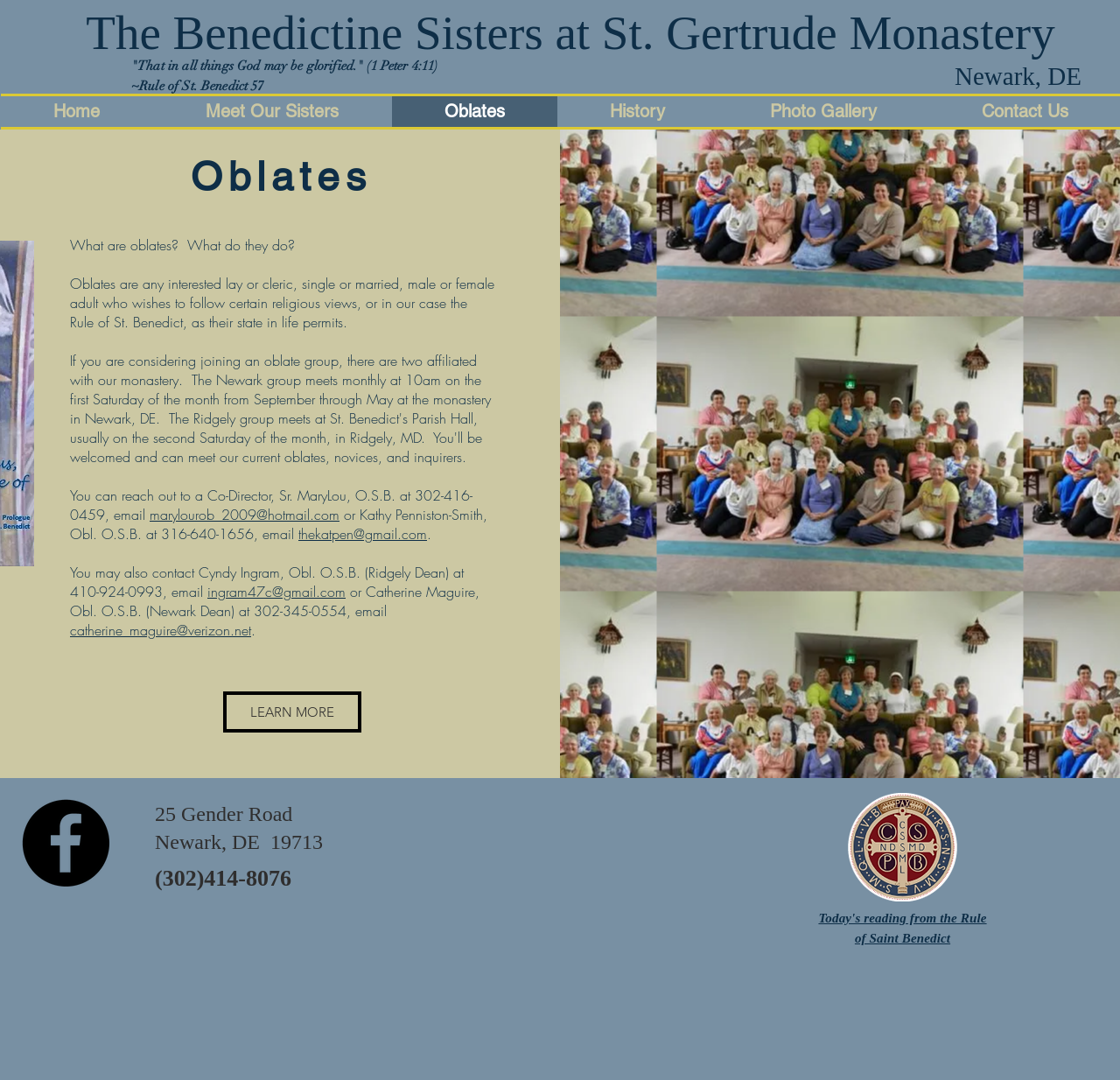Answer the question below using just one word or a short phrase: 
What is the location of the OSB Sisters?

Newark, DE